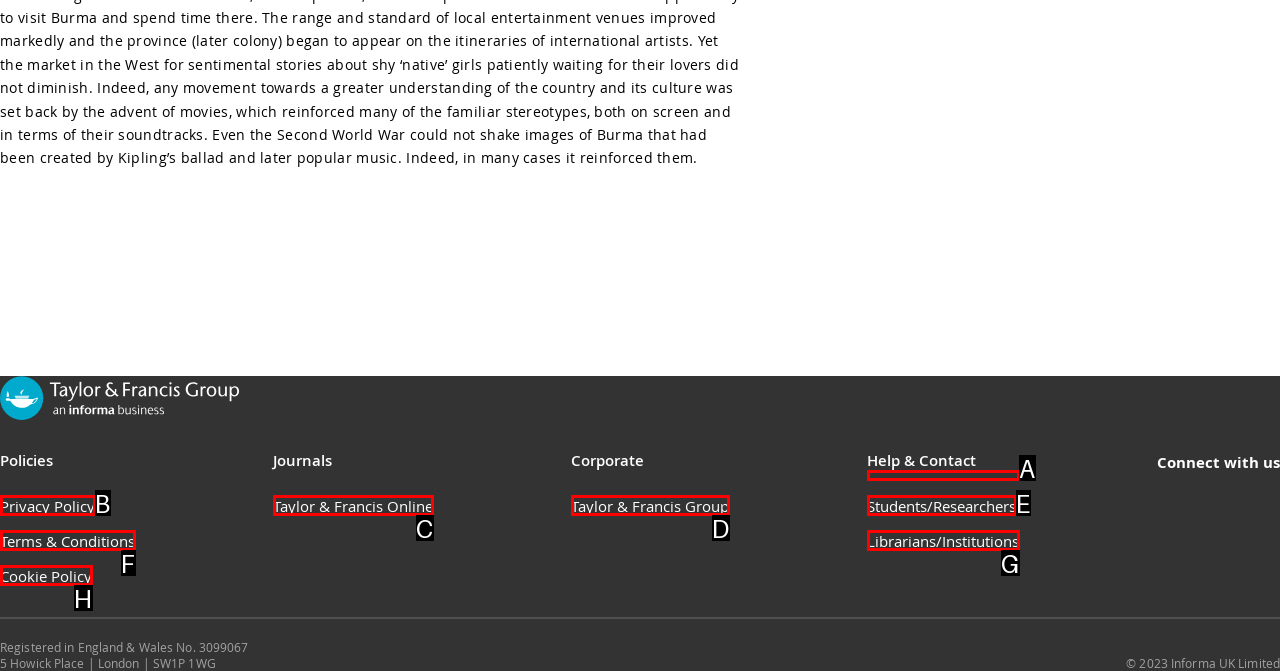Select the HTML element that best fits the description: Cookie Policy
Respond with the letter of the correct option from the choices given.

H